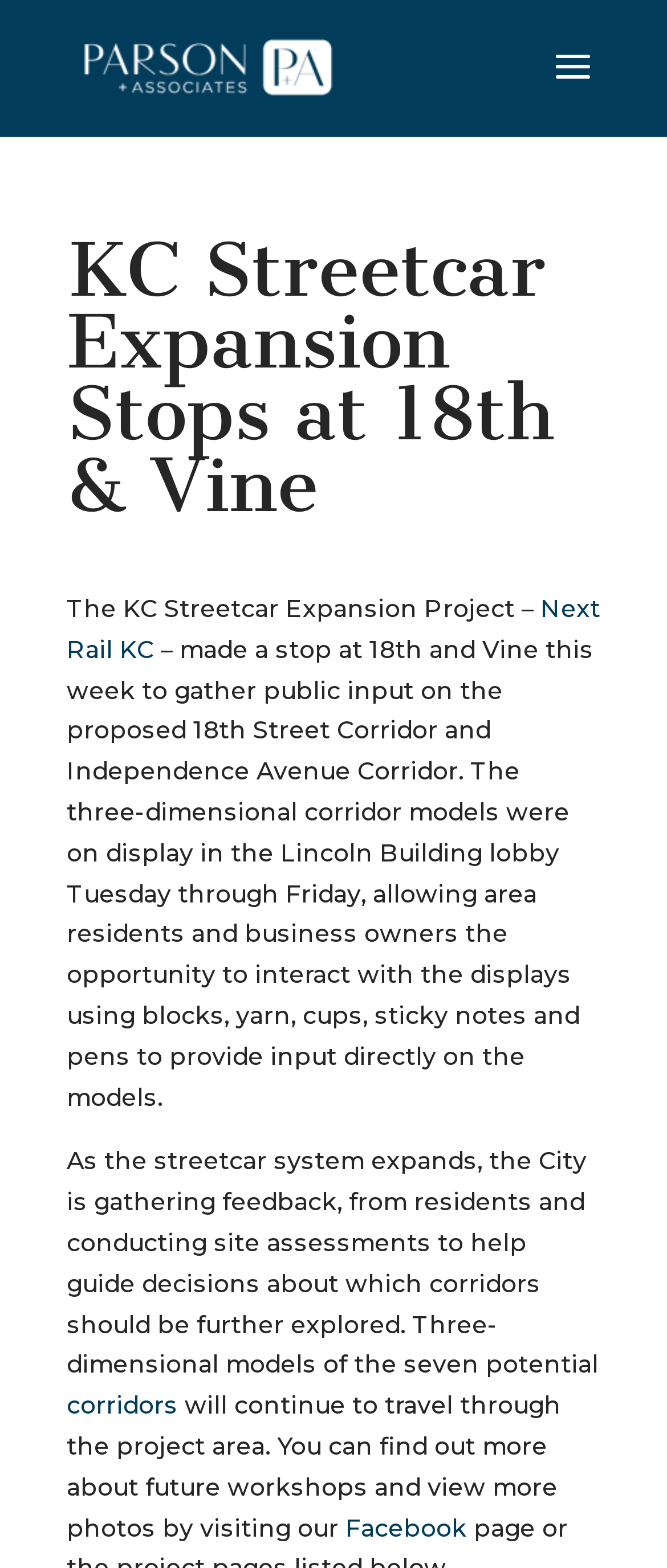Extract the primary header of the webpage and generate its text.

KC Streetcar Expansion Stops at 18th & Vine